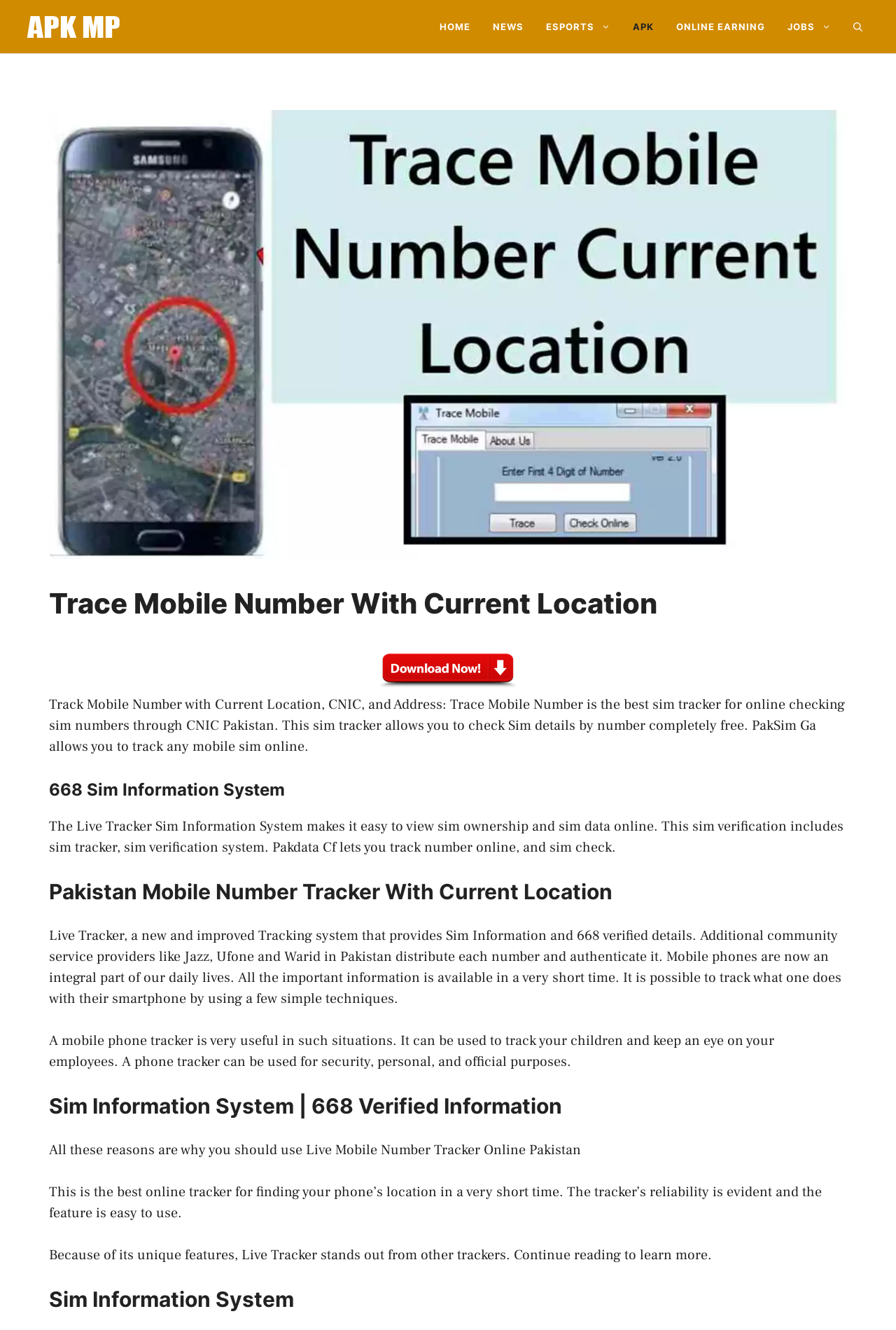What is the advantage of using Live Mobile Number Tracker Online Pakistan?
Using the details from the image, give an elaborate explanation to answer the question.

The website claims that Live Mobile Number Tracker Online Pakistan is the best online tracker for finding a phone's location in a very short time. It also mentions that the tracker's reliability is evident and the feature is easy to use, making it stand out from other trackers.